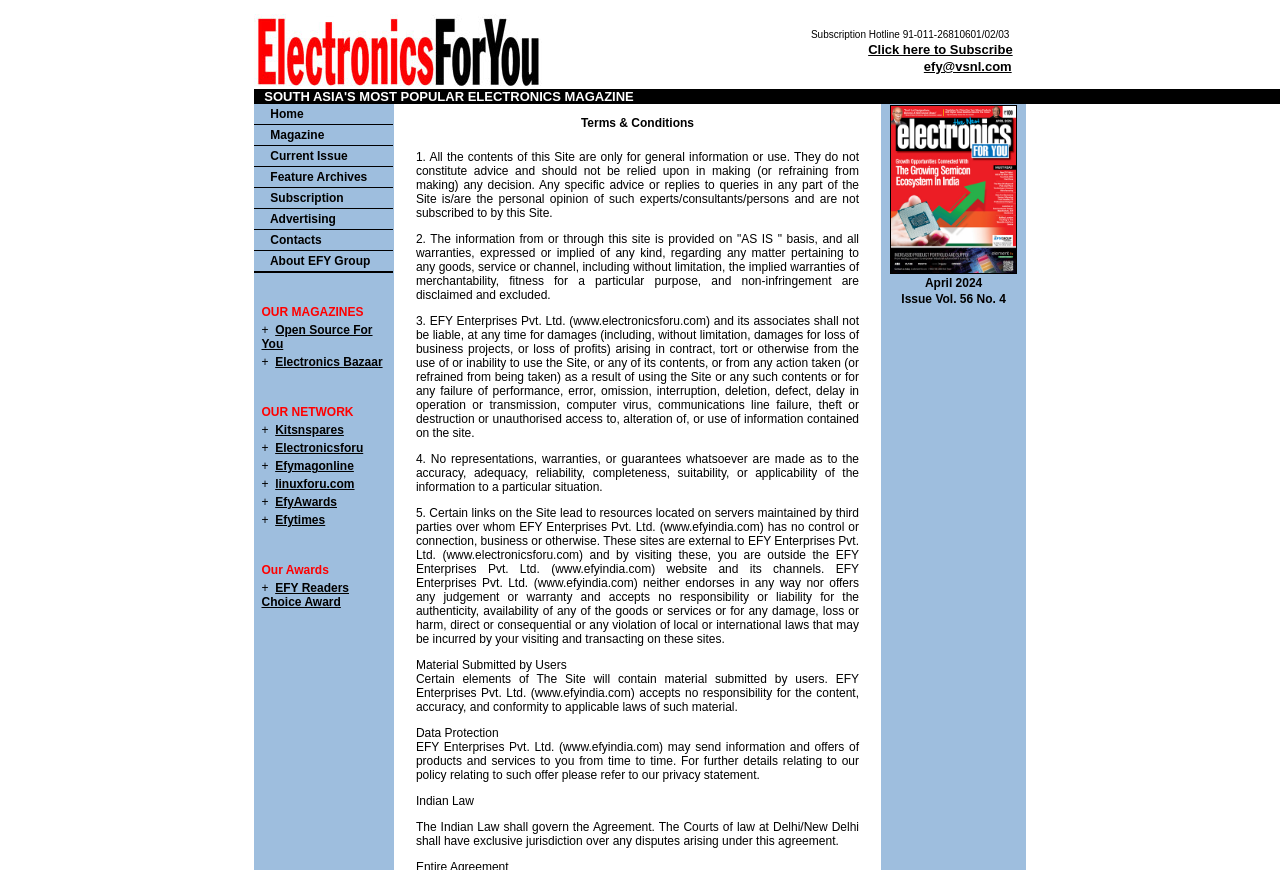Determine the bounding box of the UI component based on this description: "The Cactus Alkaloids". The bounding box coordinates should be four float values between 0 and 1, i.e., [left, top, right, bottom].

None